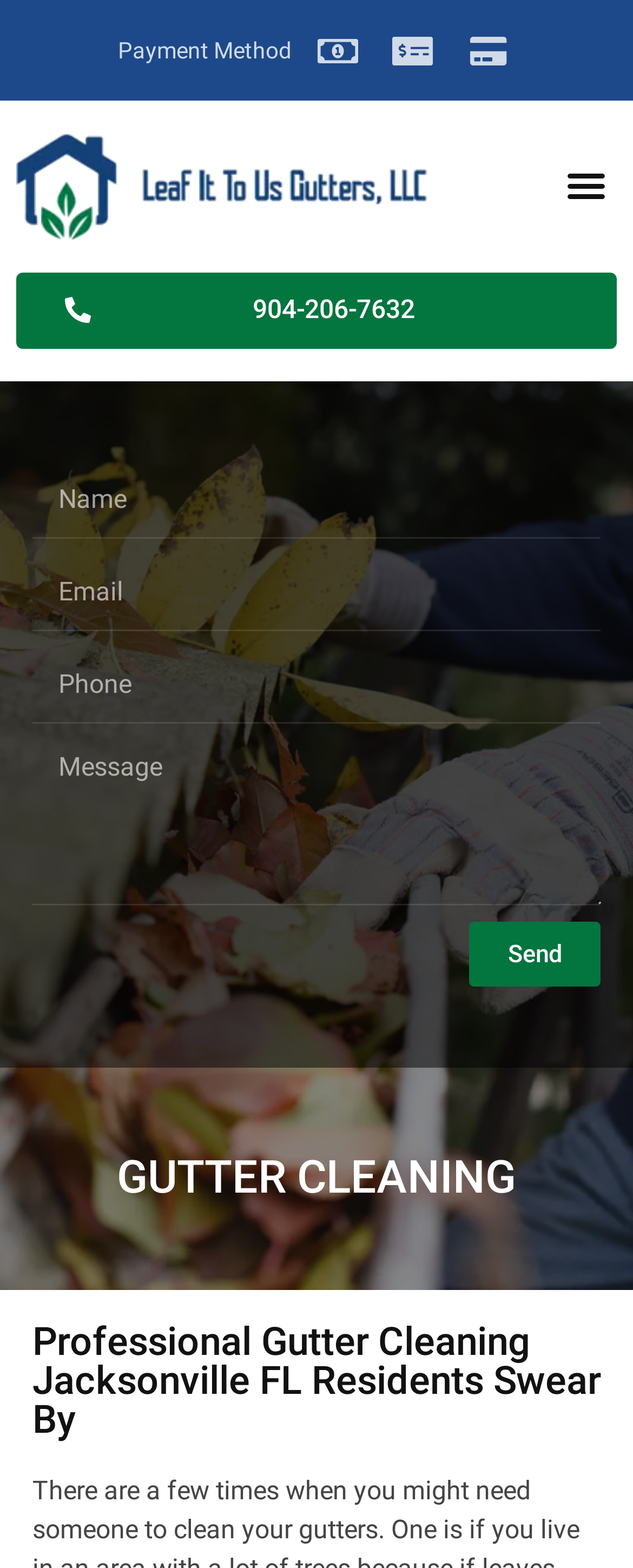Describe all the key features and sections of the webpage thoroughly.

The webpage appears to be a service-based website, specifically focused on gutter cleaning services in Jacksonville, FL. At the top, there is a prominent heading that reads "Leaf It To Us Gutters | Gutter Cleaning Jacksonville FL". 

On the top-left section, there is a link with no text, followed by a phone number "904-206-7632" on the same line. On the top-right corner, there is a menu toggle button. 

Below the top section, there is a prominent heading "GUTTER CLEANING" that spans the entire width of the page. 

Underneath, there is a form with five input fields: "Name", "Email", "Phone", and "Message", along with a "Send" button. The form takes up most of the page's width. 

Further down, there is another heading that reads "Professional Gutter Cleaning Jacksonville FL Residents Swear By". This heading is positioned near the bottom of the page. 

There is also a small section on the top with the text "Payment Method", but it's not clear what this section is for.